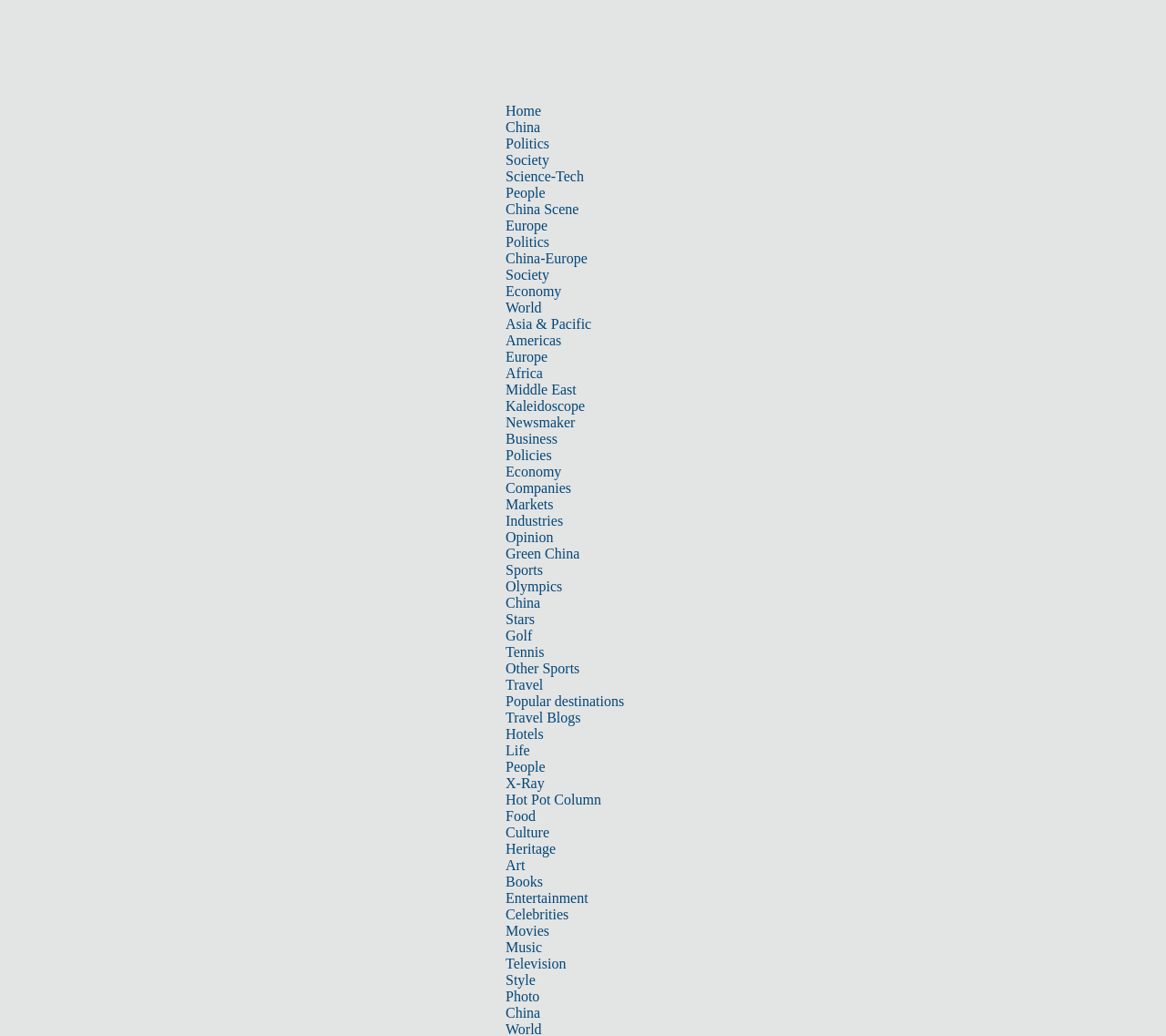Utilize the details in the image to thoroughly answer the following question: What is the name of the website?

The website's name can be determined by looking at the root element 'Duanwu's cultural message|Heritage|chinadaily.com.cn', which indicates that the website is chinadaily.com.cn.